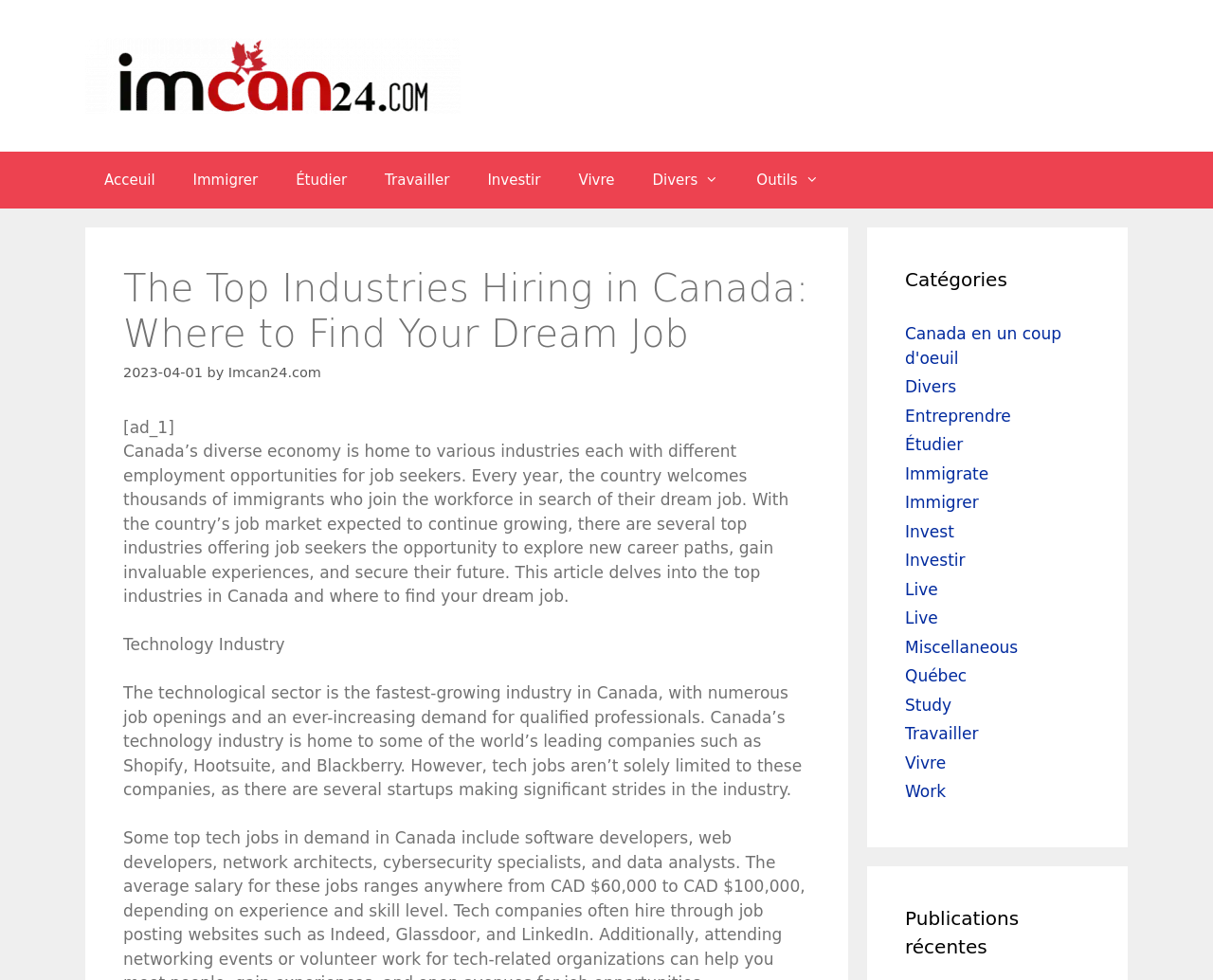Using the webpage screenshot, find the UI element described by Étudier. Provide the bounding box coordinates in the format (top-left x, top-left y, bottom-right x, bottom-right y), ensuring all values are floating point numbers between 0 and 1.

[0.228, 0.155, 0.302, 0.213]